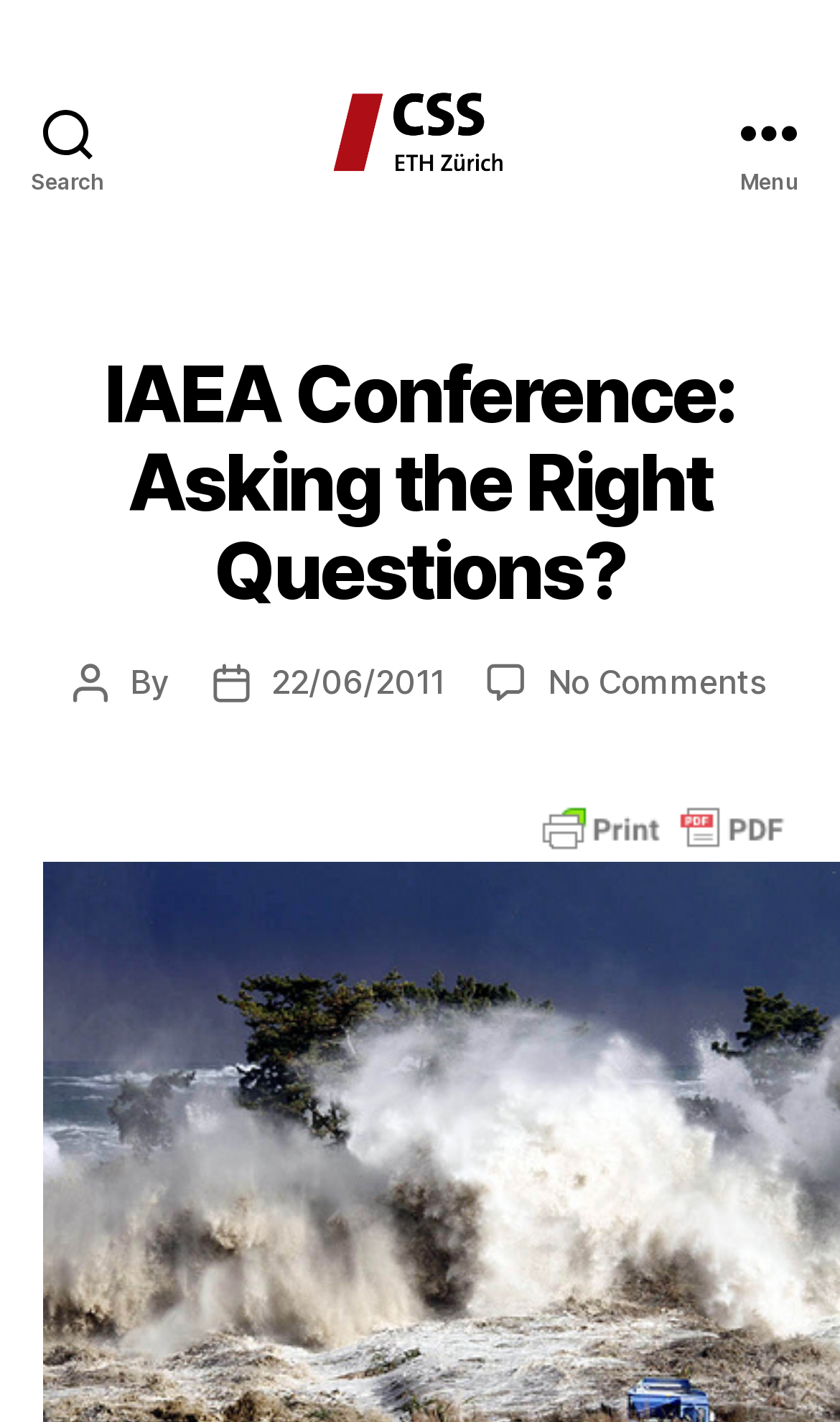Using the image as a reference, answer the following question in as much detail as possible:
What is the date of the post?

The date of the post can be found by looking at the link element with the text '22/06/2011' which is located below the post author's name.